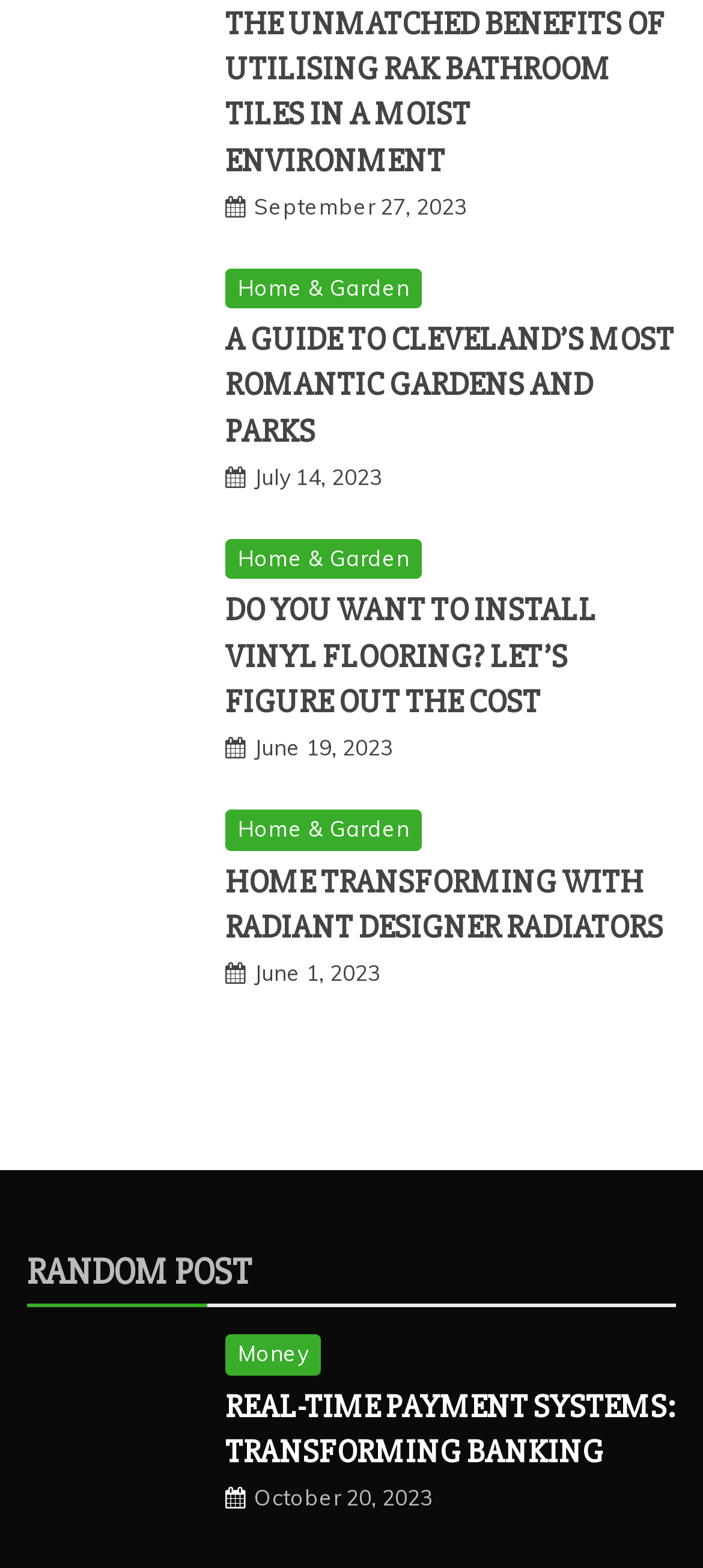When was the article 'REAL-TIME PAYMENT SYSTEMS: TRANSFORMING BANKING' published?
By examining the image, provide a one-word or phrase answer.

October 20, 2023